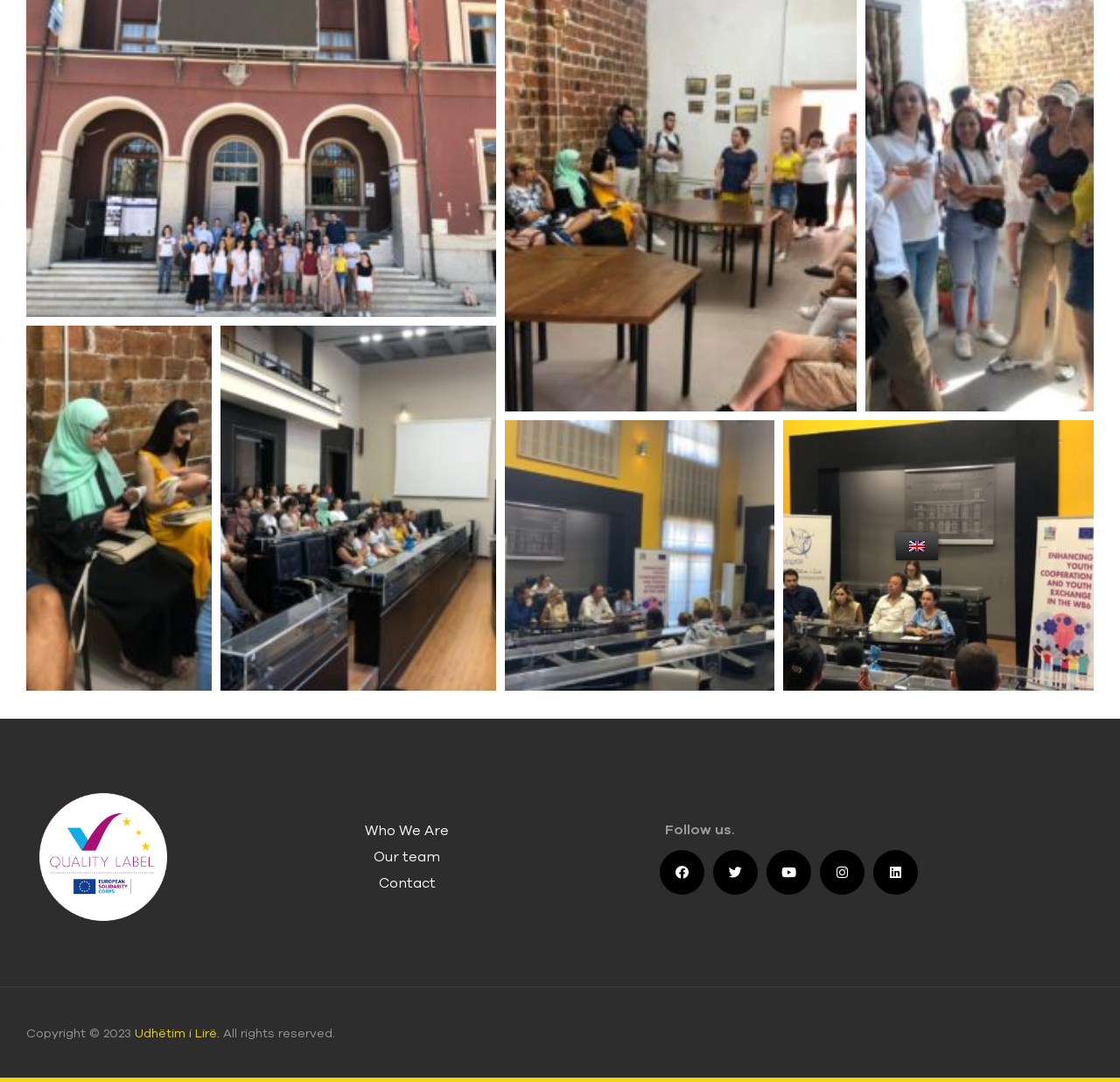Identify the bounding box of the UI element that matches this description: "Contact".

[0.188, 0.803, 0.539, 0.828]